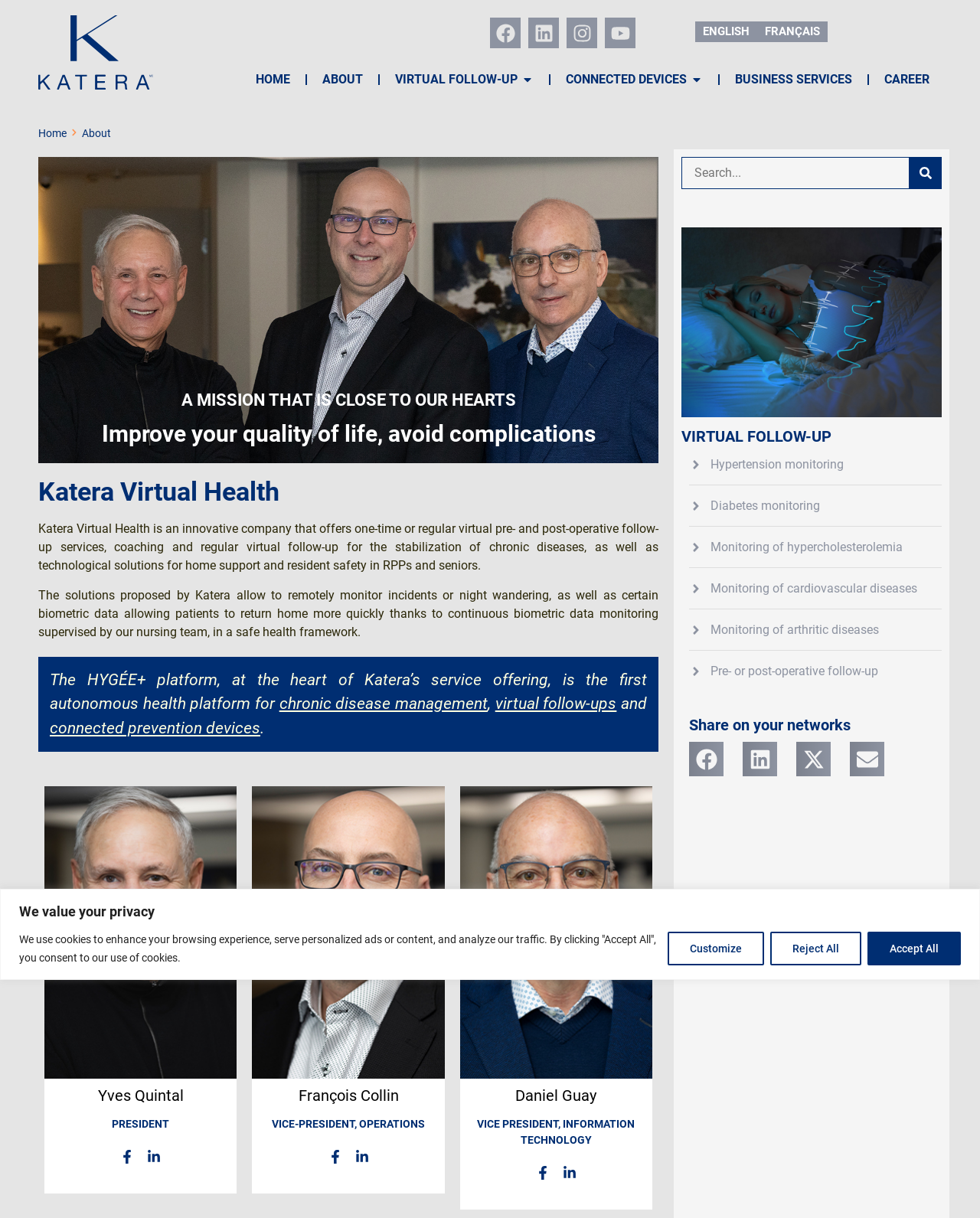Identify the bounding box coordinates of the section that should be clicked to achieve the task described: "Share on Facebook".

[0.703, 0.609, 0.738, 0.637]